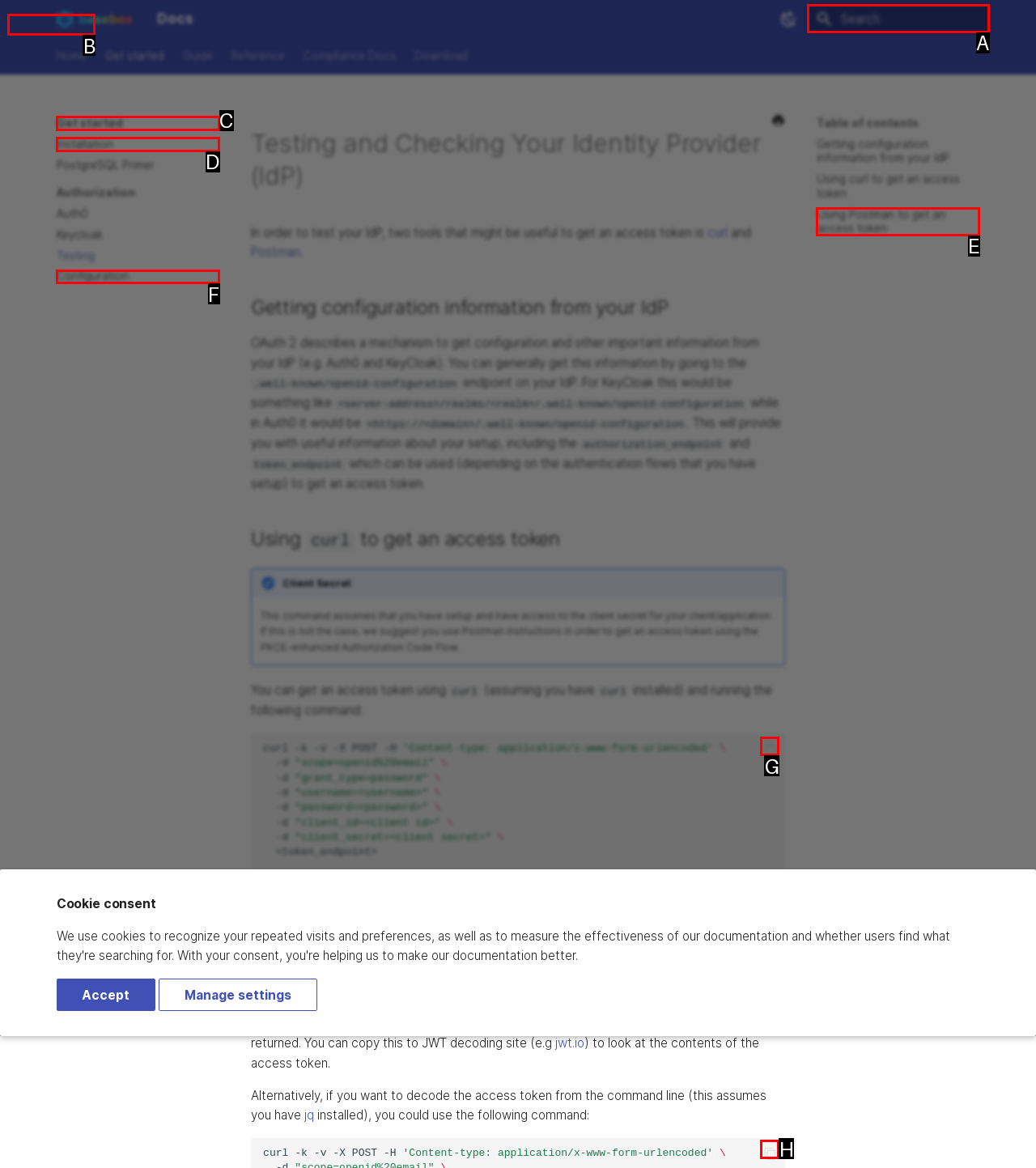Please indicate which option's letter corresponds to the task: Search by examining the highlighted elements in the screenshot.

A